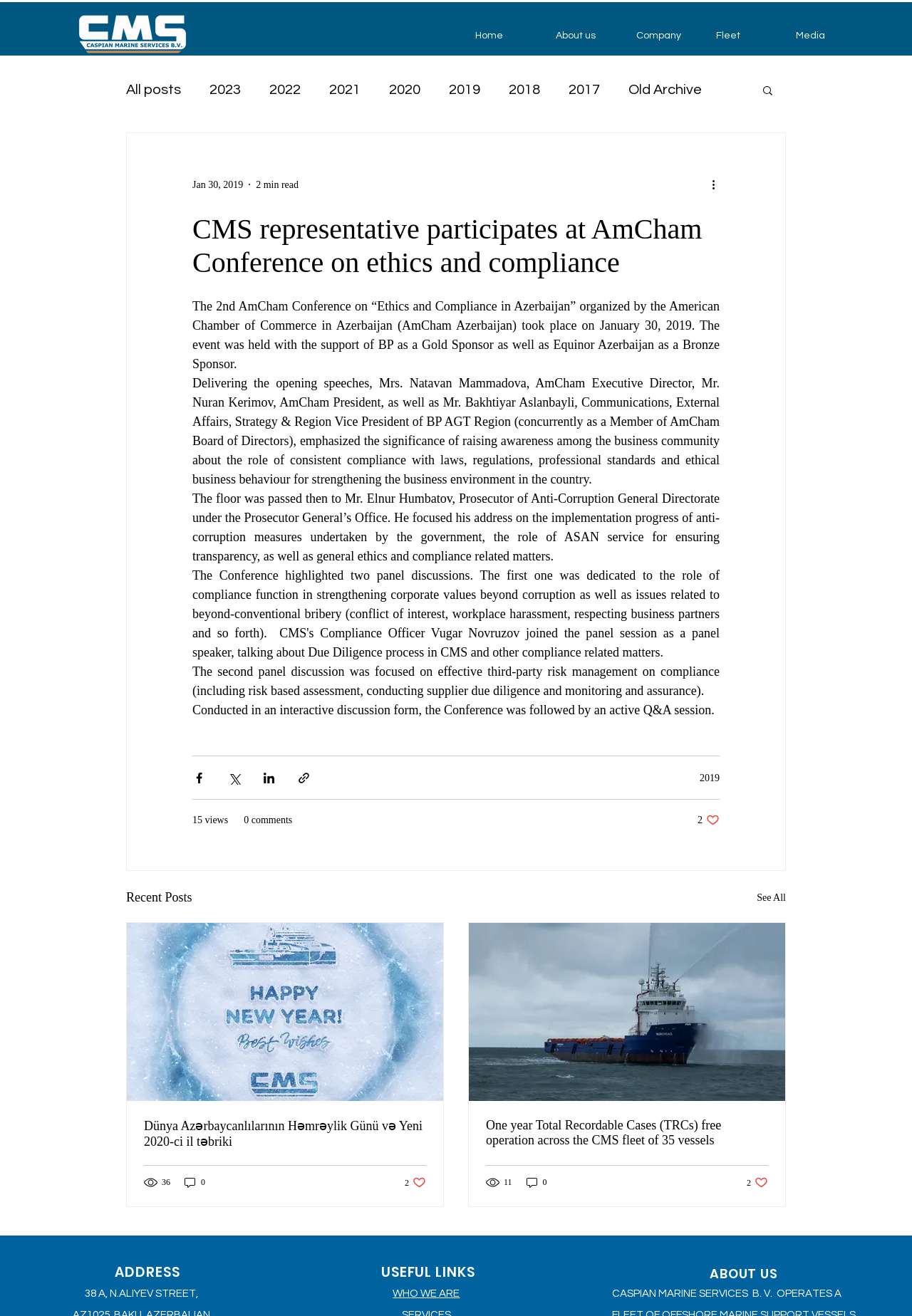Determine the bounding box coordinates of the element that should be clicked to execute the following command: "View recent posts".

[0.138, 0.674, 0.211, 0.69]